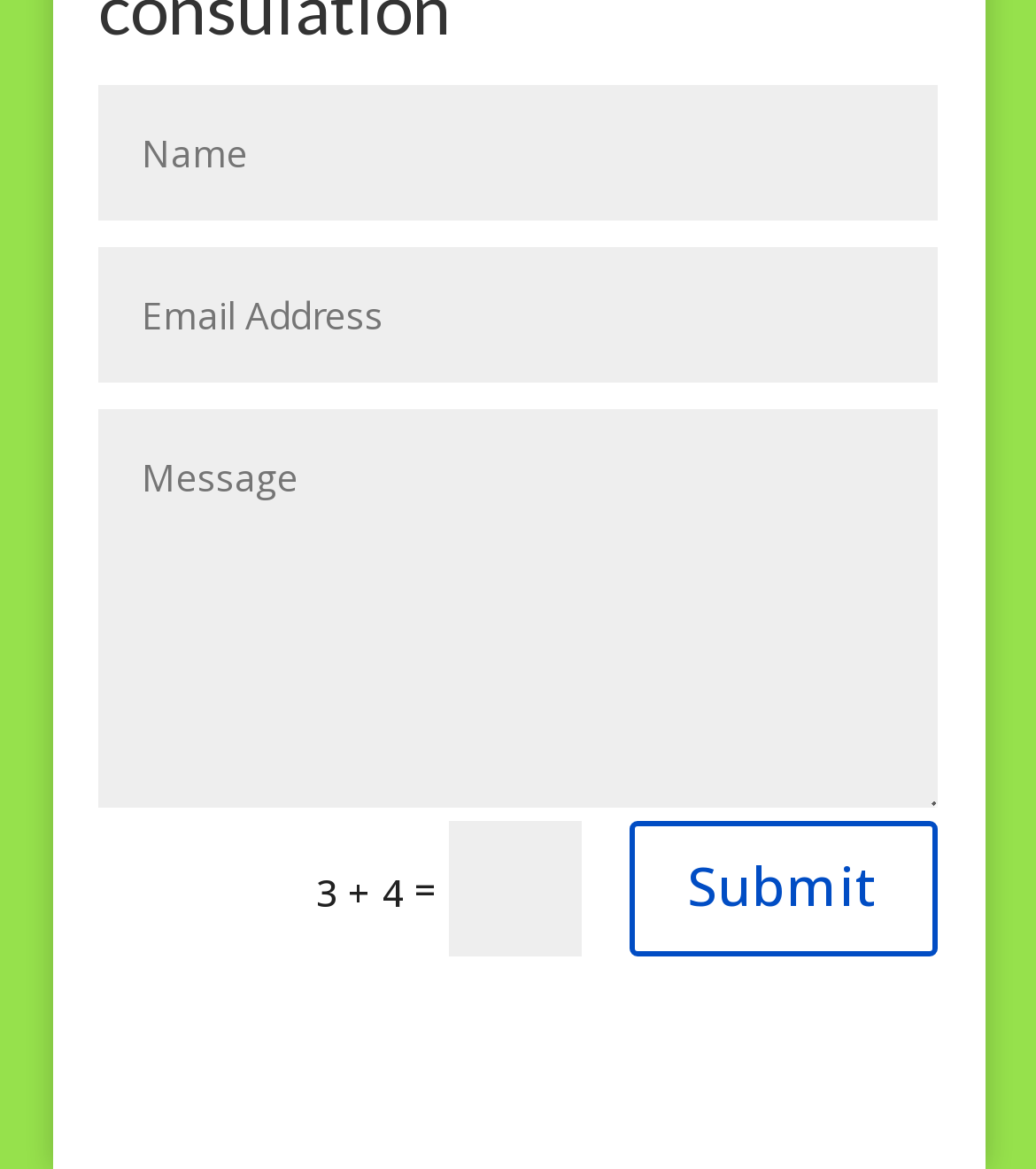Given the webpage screenshot, identify the bounding box of the UI element that matches this description: "parent_node: Name name="et_pb_contact_name_1" placeholder="Name"".

[0.096, 0.074, 0.905, 0.19]